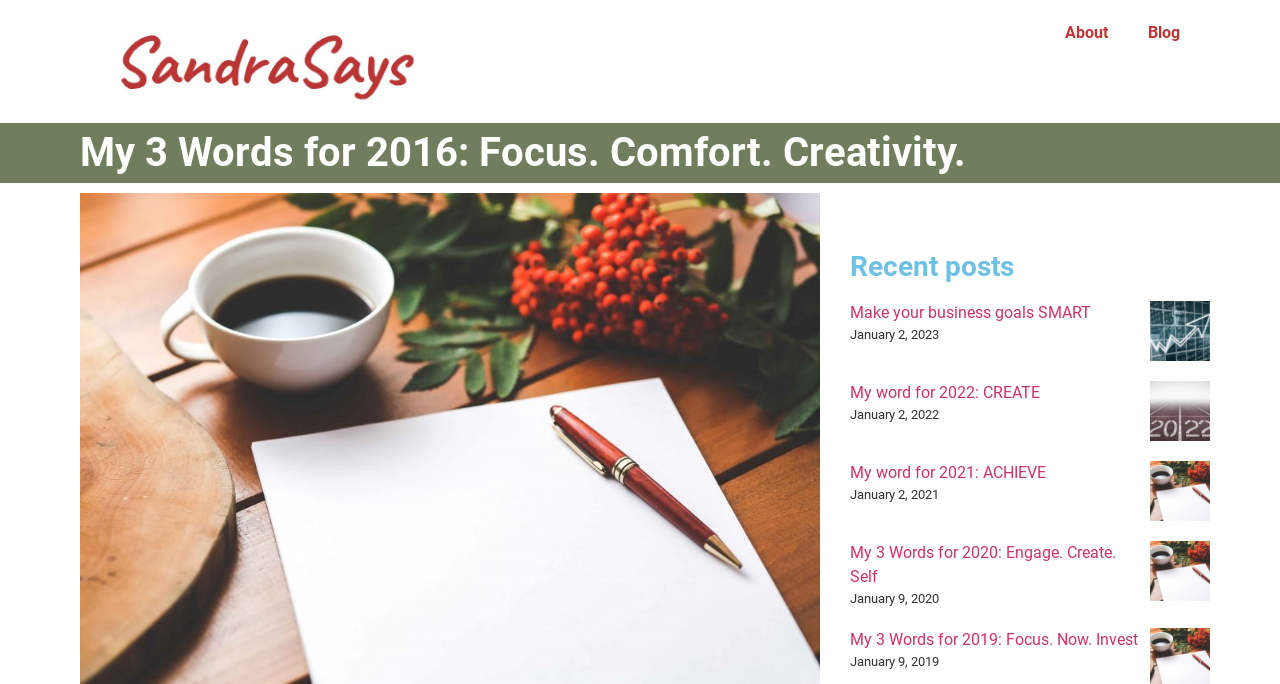Please specify the bounding box coordinates of the region to click in order to perform the following instruction: "Check the post 'My 3 Words for 2019: Focus. Now. Invest'".

[0.664, 0.921, 0.889, 0.949]